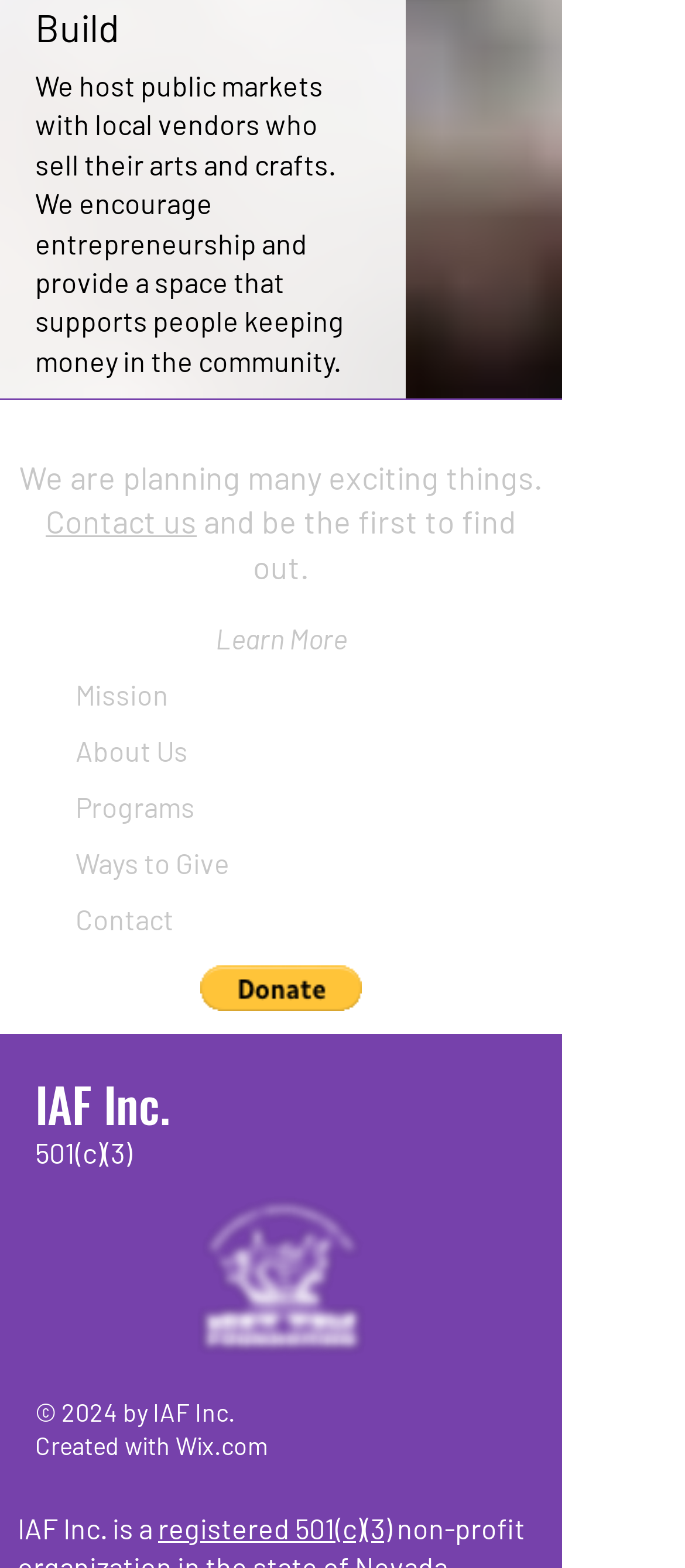Pinpoint the bounding box coordinates of the clickable element needed to complete the instruction: "View the image". The coordinates should be provided as four float numbers between 0 and 1: [left, top, right, bottom].

None